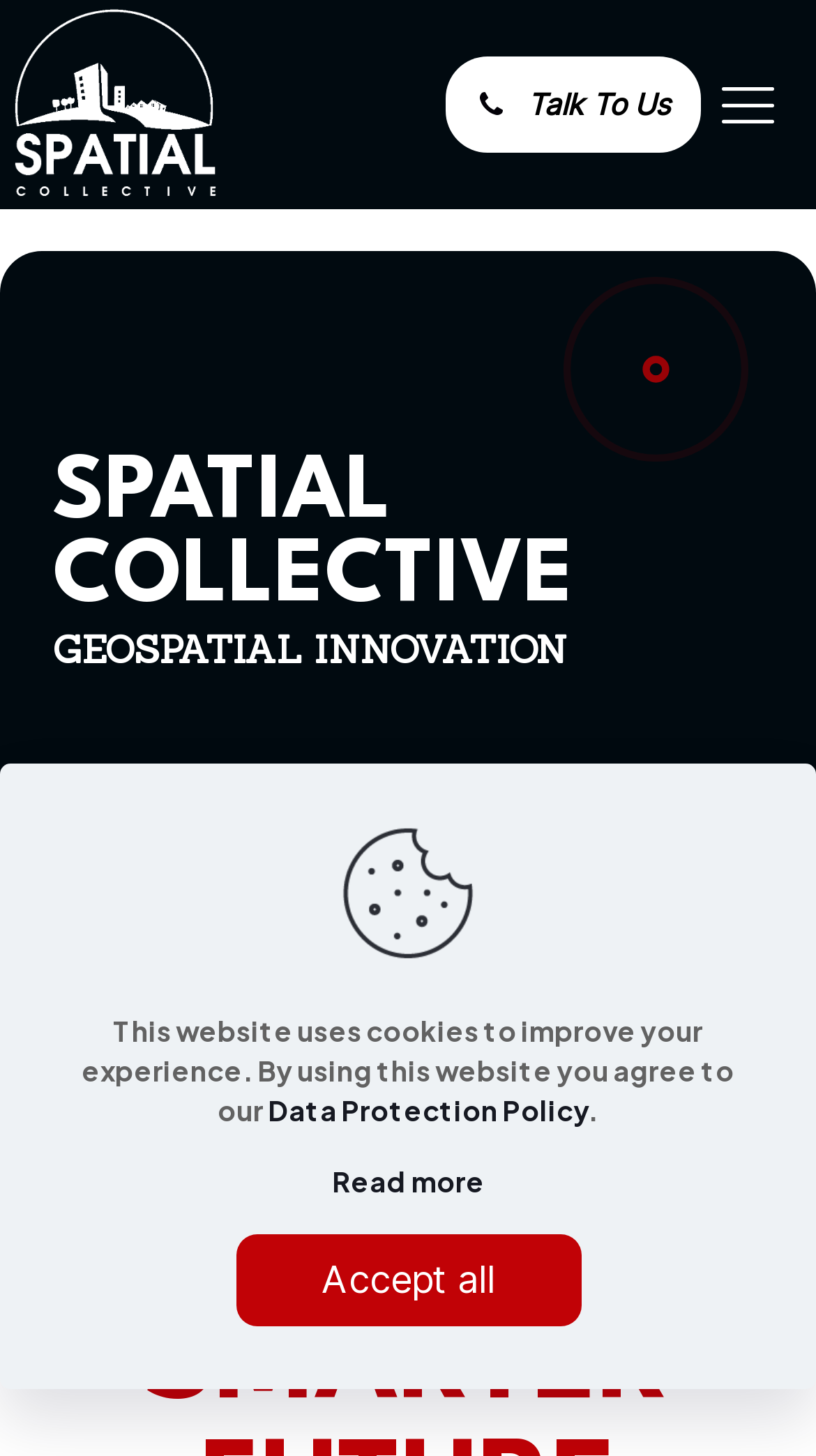What is the purpose of the button?
Please give a detailed and elaborate answer to the question.

The button is located at the bottom of the webpage, and its purpose is to accept all cookies on the website. This is indicated by the text 'Accept all' on the button.